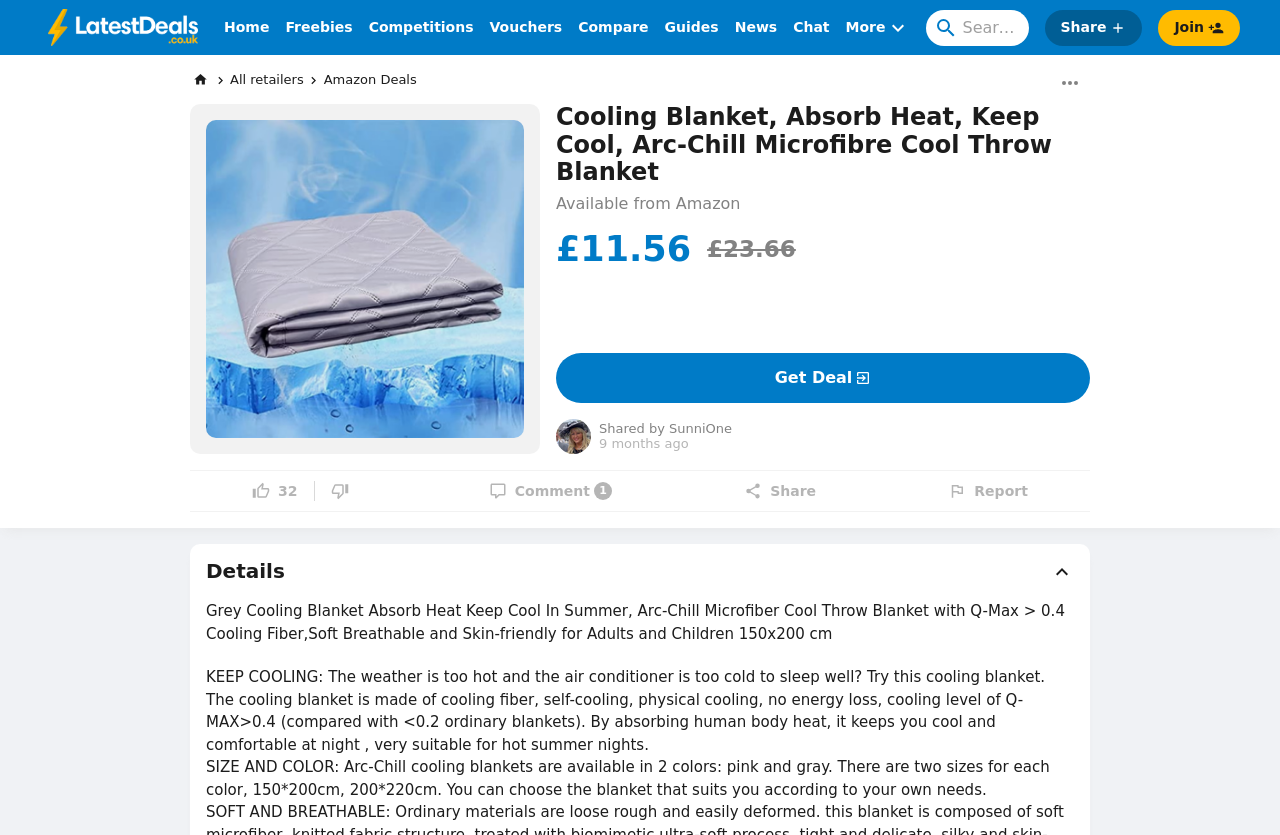Offer a meticulous caption that includes all visible features of the webpage.

This webpage appears to be a product page for a cooling blanket on a deals and discounts website. At the top, there is a navigation menu with links to various sections of the website, including "Home", "Freebies", "Competitions", and more. Below the navigation menu, there is a search bar and a button to "Join or Login" to the website.

The main content of the page is focused on the cooling blanket product, with a large image of the blanket and a heading that reads "Cooling Blanket, Absorb Heat, Keep Cool, Arc-Chill Microfibre Cool Throw Blanket". Below the heading, there is a description of the product, including its price (£11.56) and availability from Amazon.

To the right of the product description, there are several buttons and links, including a "Get Deal" button, a link to the product on Amazon, and a link to share the deal on social media. There are also buttons to "Like" and "Dislike" the deal, as well as a link to leave a comment.

Below the product description, there is a section with more detailed information about the product, including its features, size, and color options. There are also several images of the product, including a close-up of the fabric and a picture of the blanket in use.

At the bottom of the page, there is a button to view more details about the product, as well as a section with user-generated content, including a comment from a user who shared the deal.